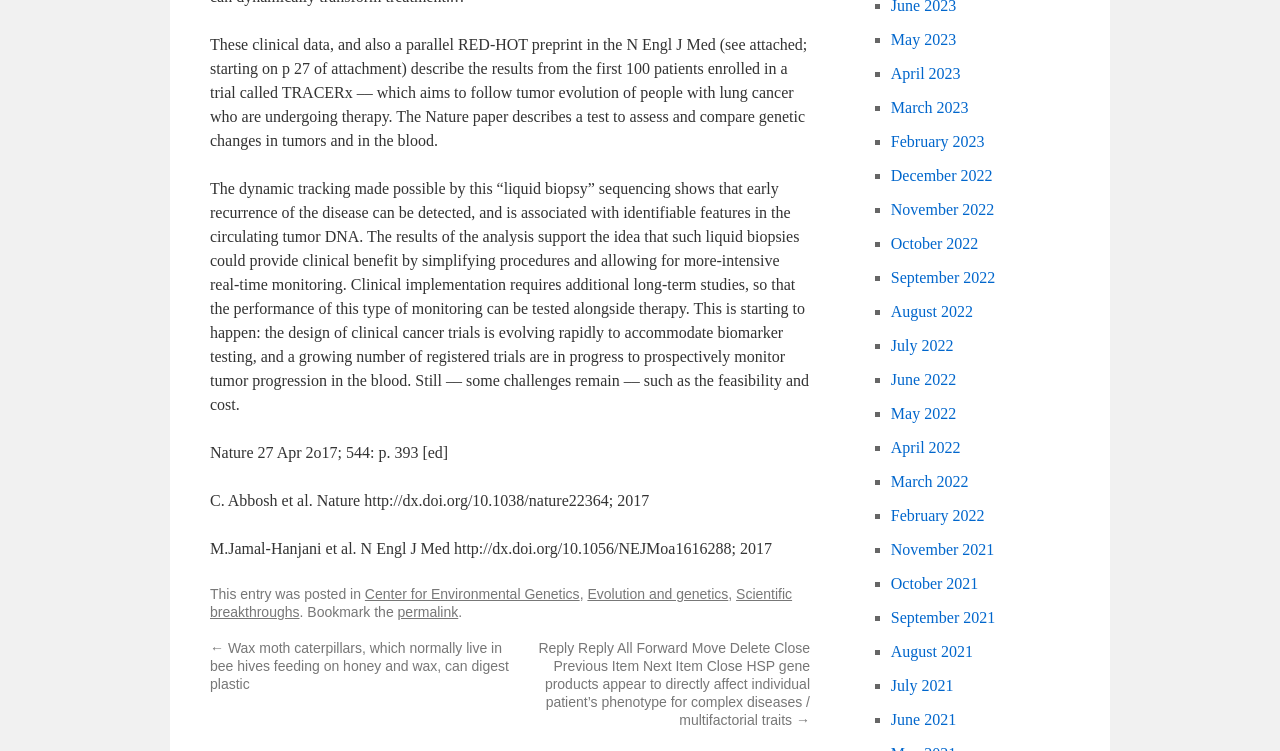Give a concise answer using only one word or phrase for this question:
What is the topic of the research described?

Lung cancer